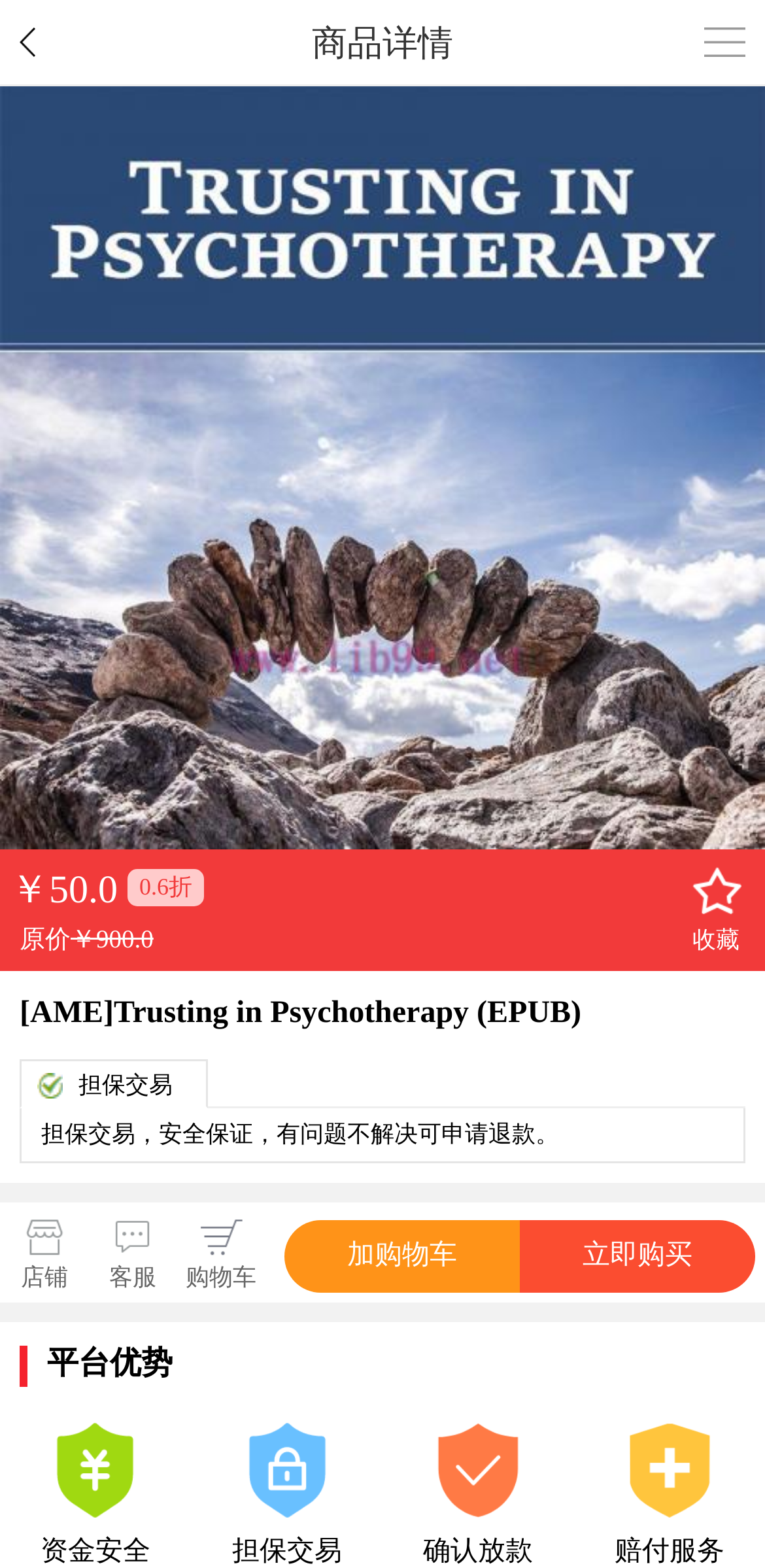Can you find the bounding box coordinates of the area I should click to execute the following instruction: "view product details"?

[0.408, 0.015, 0.592, 0.04]